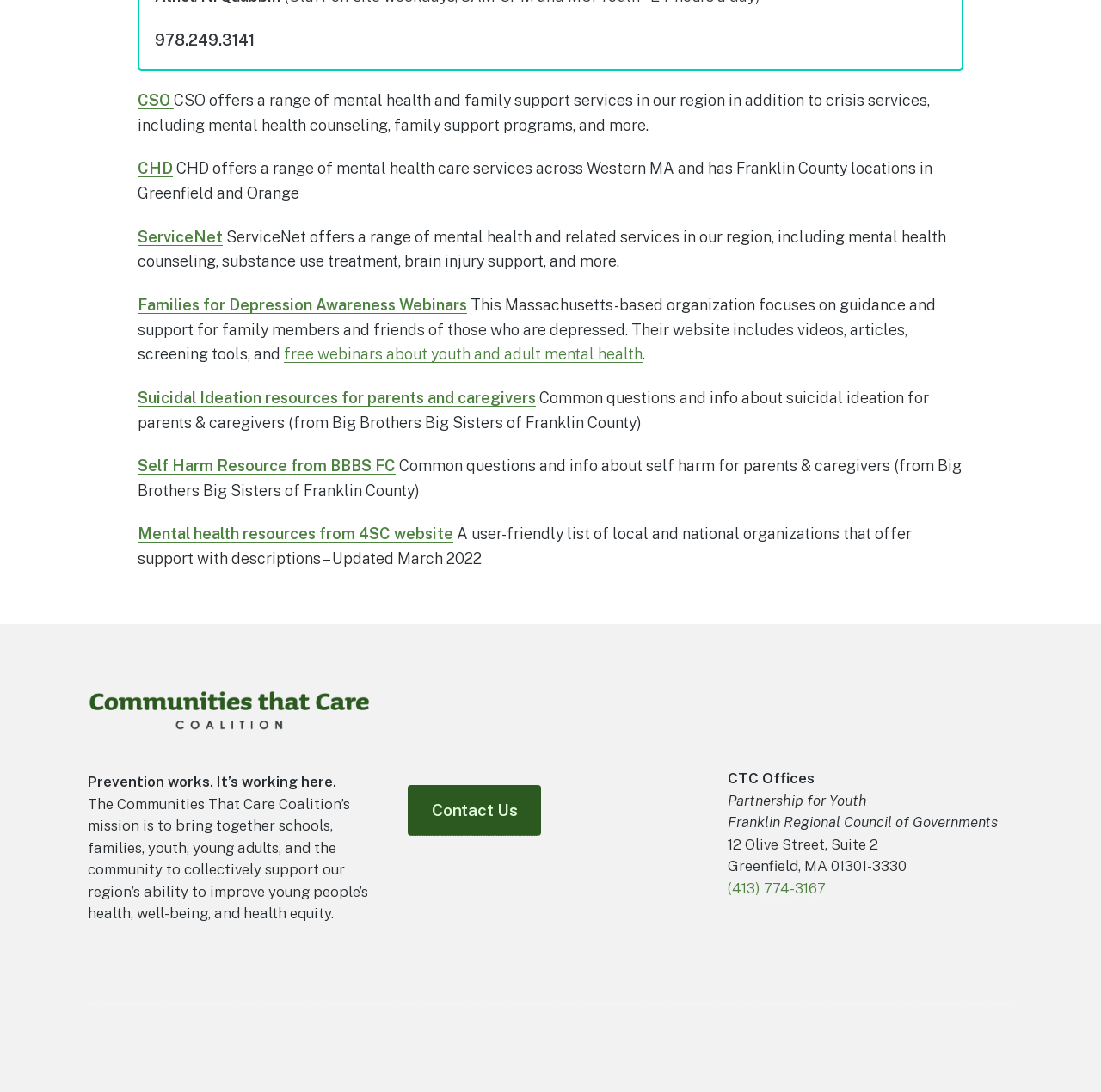Show the bounding box coordinates for the HTML element described as: "Families for Depression Awareness Webinars".

[0.125, 0.271, 0.424, 0.287]